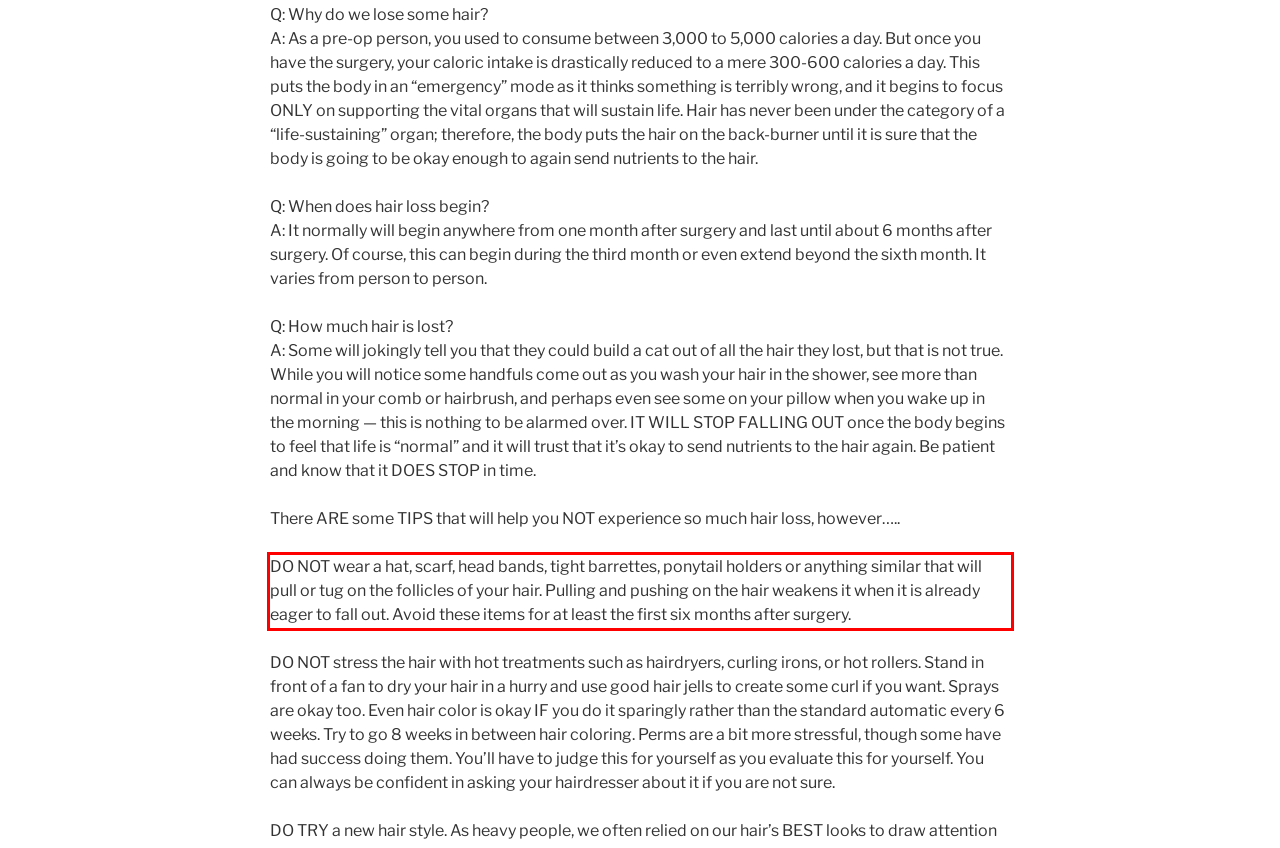You are presented with a webpage screenshot featuring a red bounding box. Perform OCR on the text inside the red bounding box and extract the content.

DO NOT wear a hat, scarf, head bands, tight barrettes, ponytail holders or anything similar that will pull or tug on the follicles of your hair. Pulling and pushing on the hair weakens it when it is already eager to fall out. Avoid these items for at least the first six months after surgery.